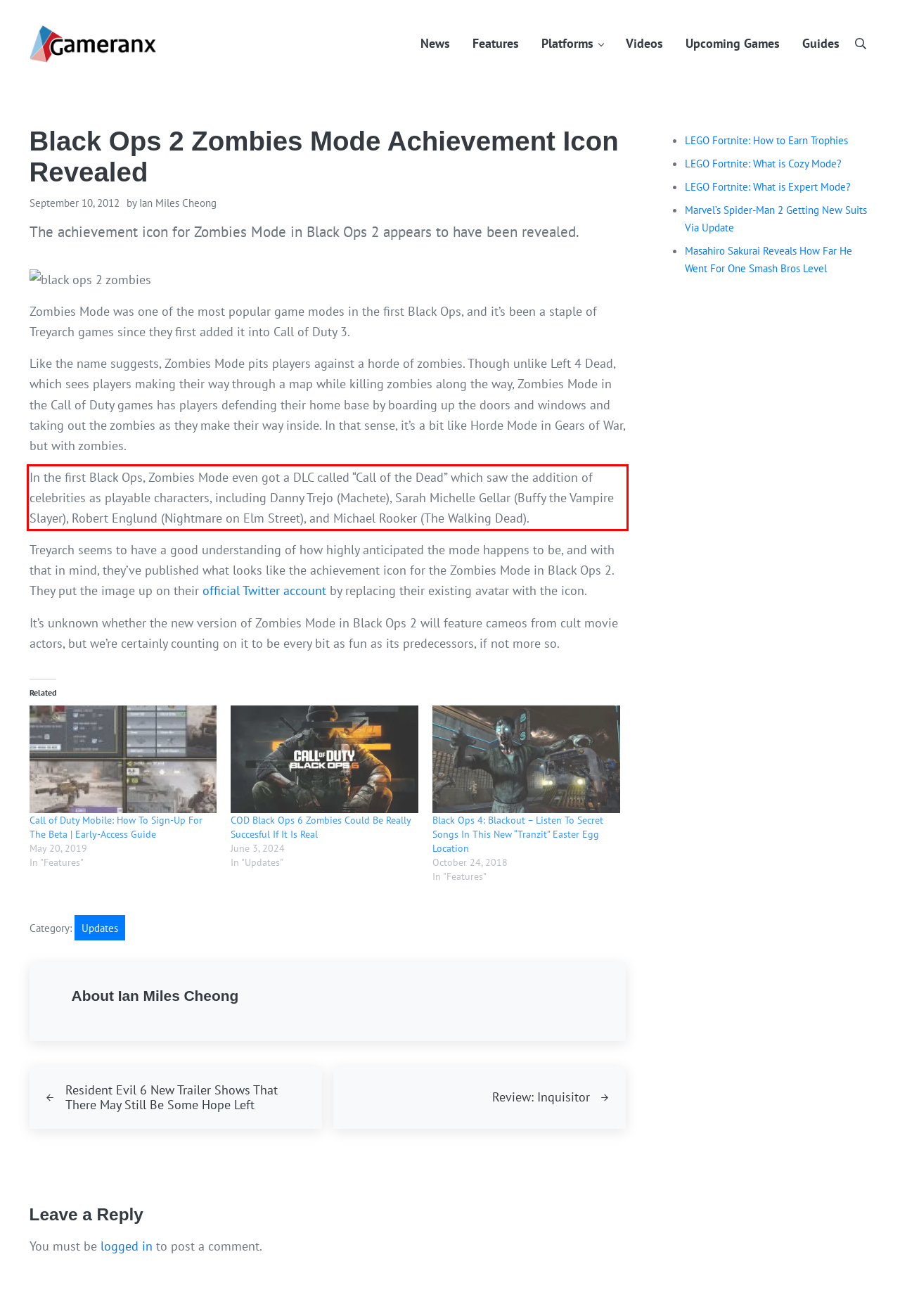Please identify and extract the text content from the UI element encased in a red bounding box on the provided webpage screenshot.

In the first Black Ops, Zombies Mode even got a DLC called “Call of the Dead” which saw the addition of celebrities as playable characters, including Danny Trejo (Machete), Sarah Michelle Gellar (Buffy the Vampire Slayer), Robert Englund (Nightmare on Elm Street), and Michael Rooker (The Walking Dead).